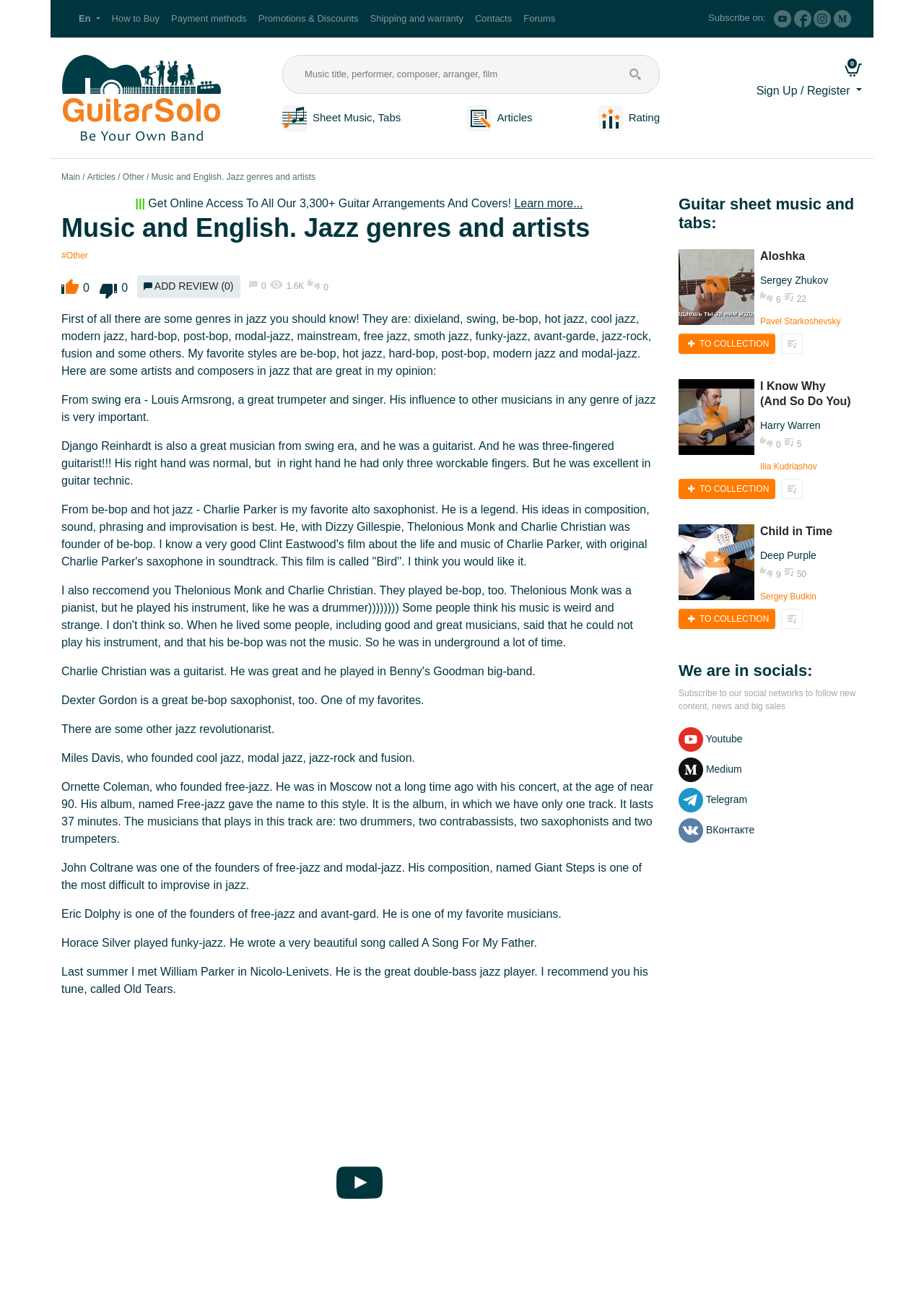Please answer the following question using a single word or phrase: 
What is the text on the top-left button?

En